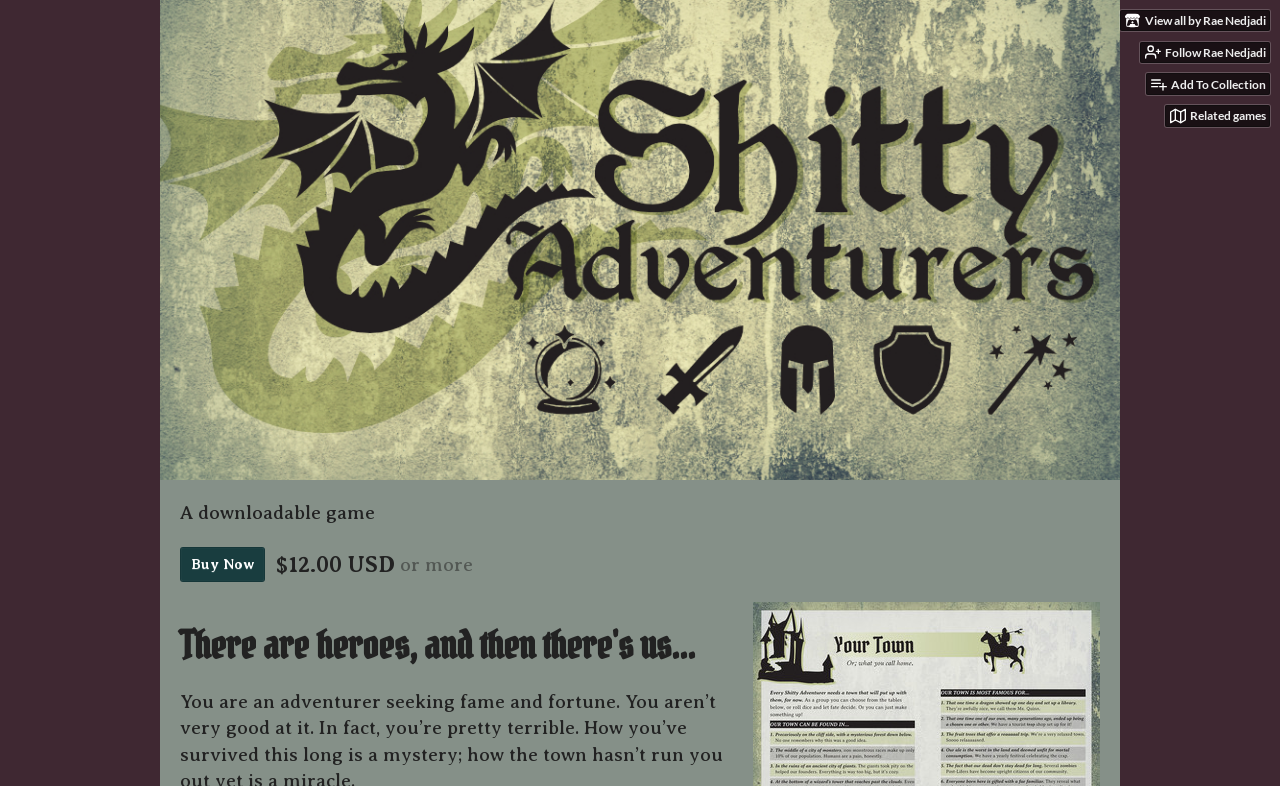Provide the bounding box for the UI element matching this description: "Add To CollectionCollection".

[0.895, 0.093, 0.992, 0.121]